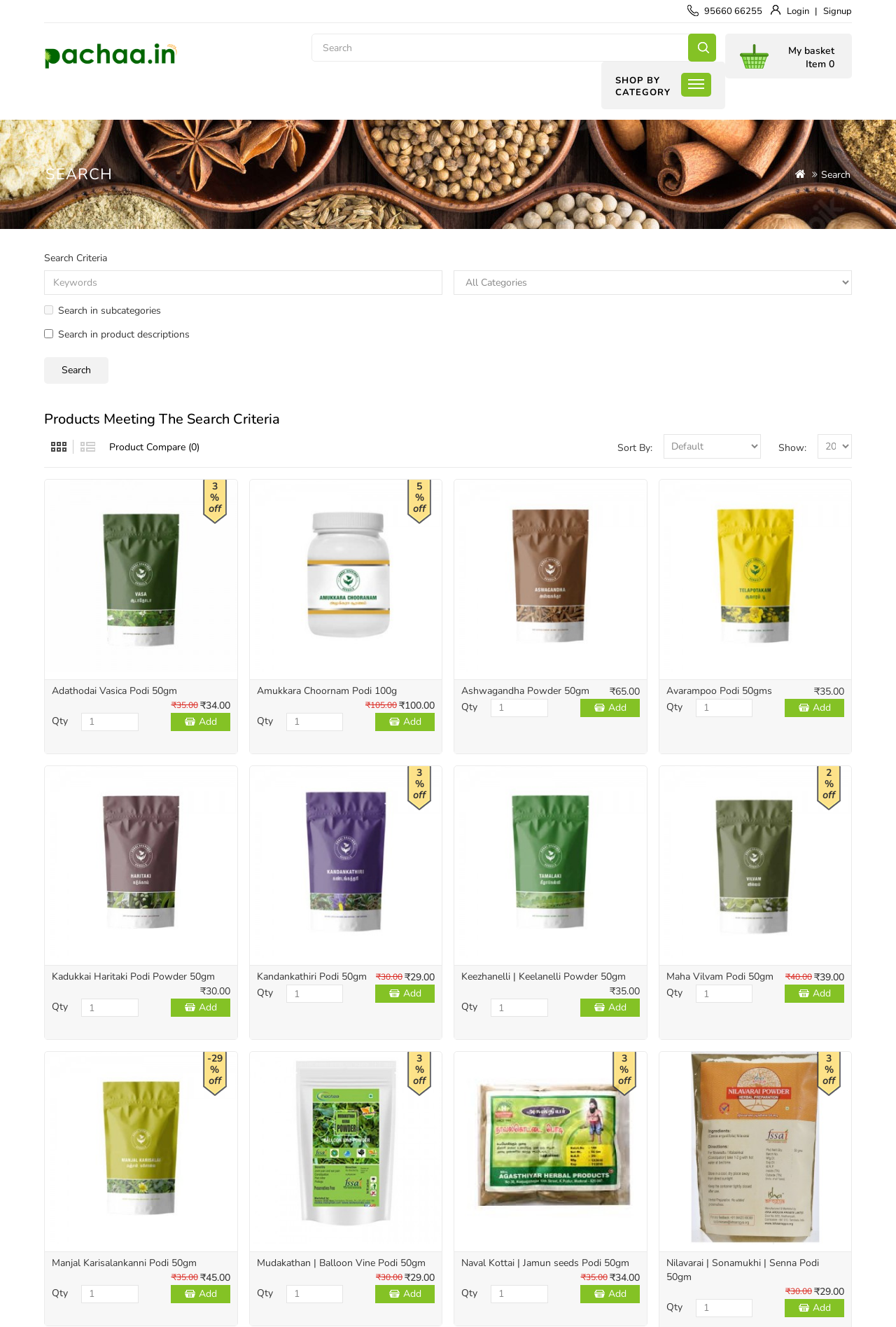Given the element description: "Add", predict the bounding box coordinates of this UI element. The coordinates must be four float numbers between 0 and 1, given as [left, top, right, bottom].

[0.19, 0.968, 0.257, 0.982]